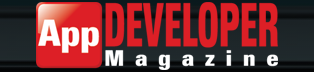Explain what is happening in the image with elaborate details.

The image prominently features the logo of "App Developer Magazine," showcasing a bold, modern design. The word "App" is emphasized in red with a square background, while "DEVELOPER" is highlighted in large, white capital letters against a black horizontal stripe. The text "Magazine" appears in a smaller white font below, balancing the overall composition. This logo represents a media outlet dedicated to providing news and stories for app developers across various platforms, including iOS, Android, gaming, IoT, VR, and AR technologies. The design reflects a dynamic and contemporary approach to technology coverage, appealing to both developers and tech enthusiasts.